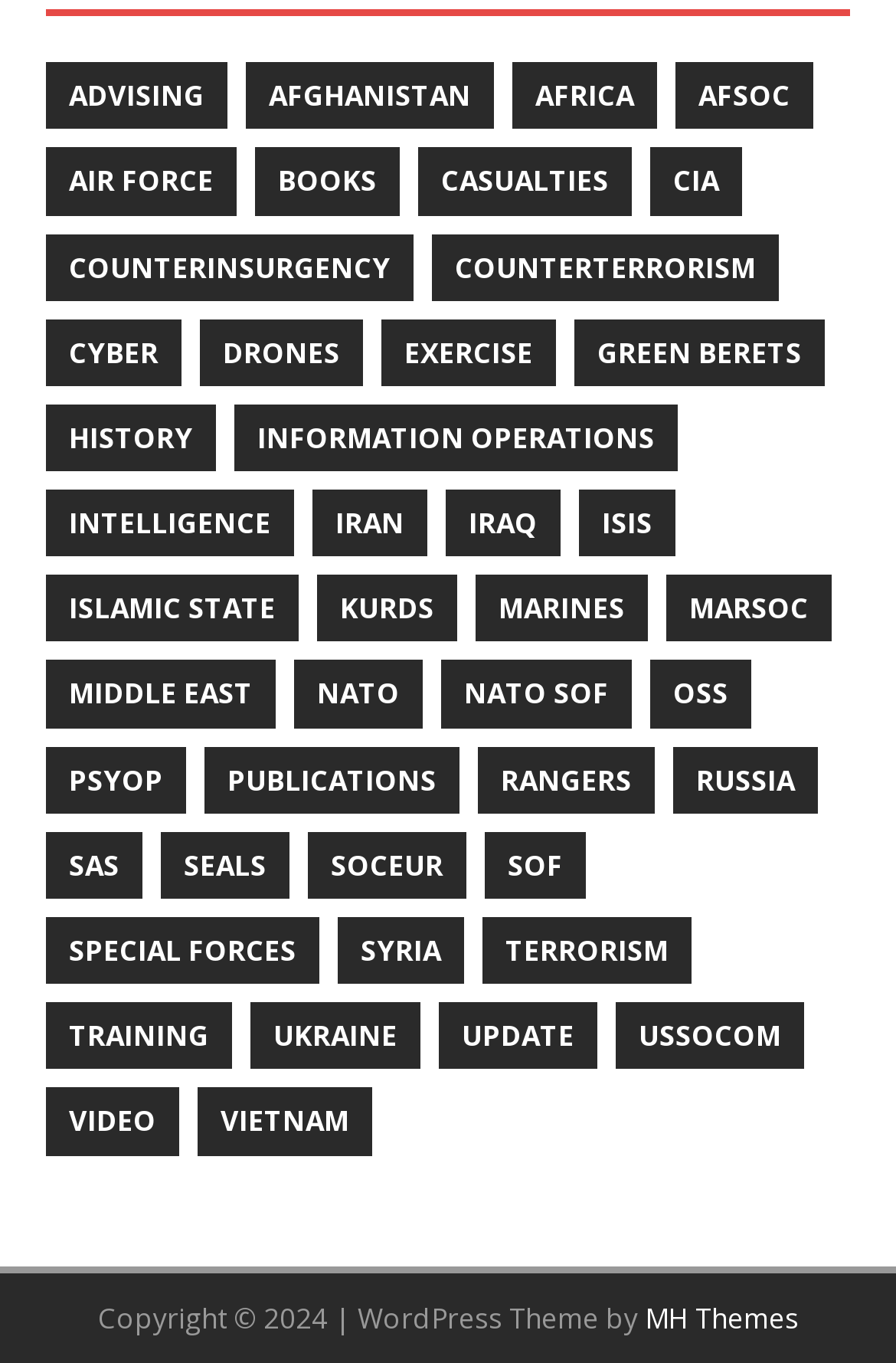Indicate the bounding box coordinates of the element that needs to be clicked to satisfy the following instruction: "Check the 'UPDATE' link". The coordinates should be four float numbers between 0 and 1, i.e., [left, top, right, bottom].

[0.49, 0.736, 0.667, 0.785]